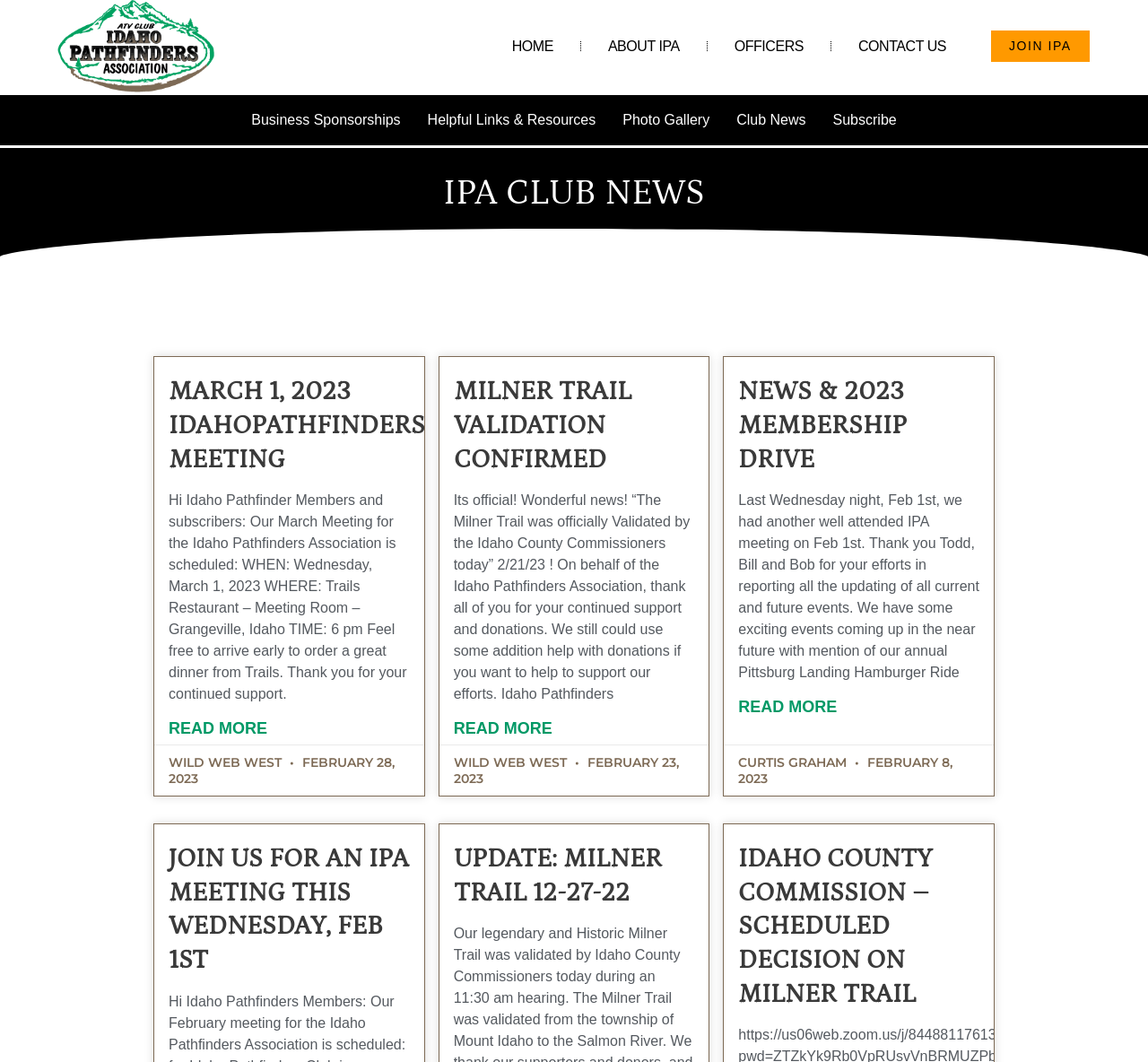Carefully examine the image and provide an in-depth answer to the question: What is the name of the author of the 'NEWS & 2023 MEMBERSHIP DRIVE' article?

The name of the author can be inferred from the article section with the heading 'NEWS & 2023 MEMBERSHIP DRIVE', which mentions the author's name as Curtis Graham at the end of the article.